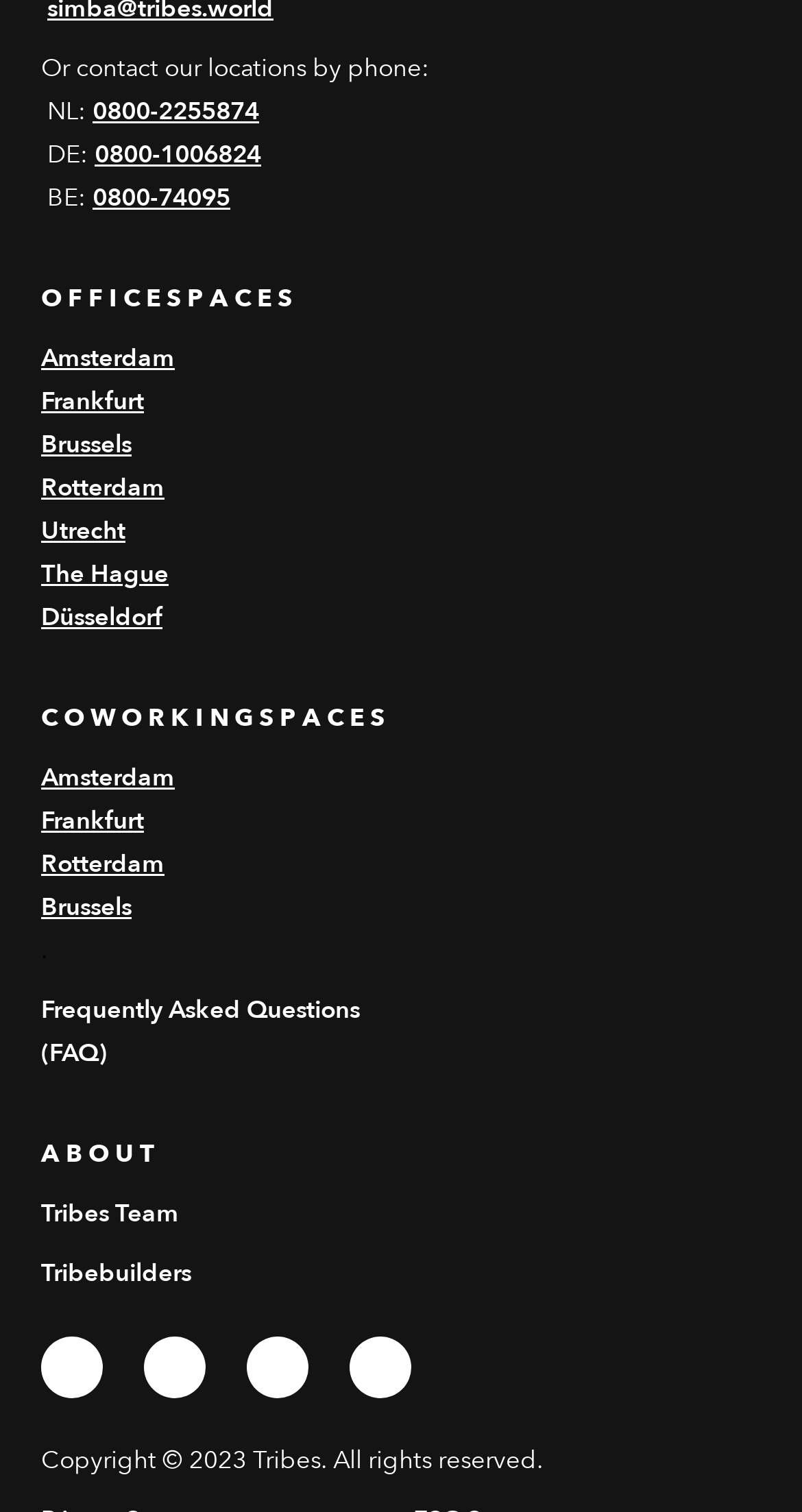Answer the question below with a single word or a brief phrase: 
How many office spaces are listed?

11